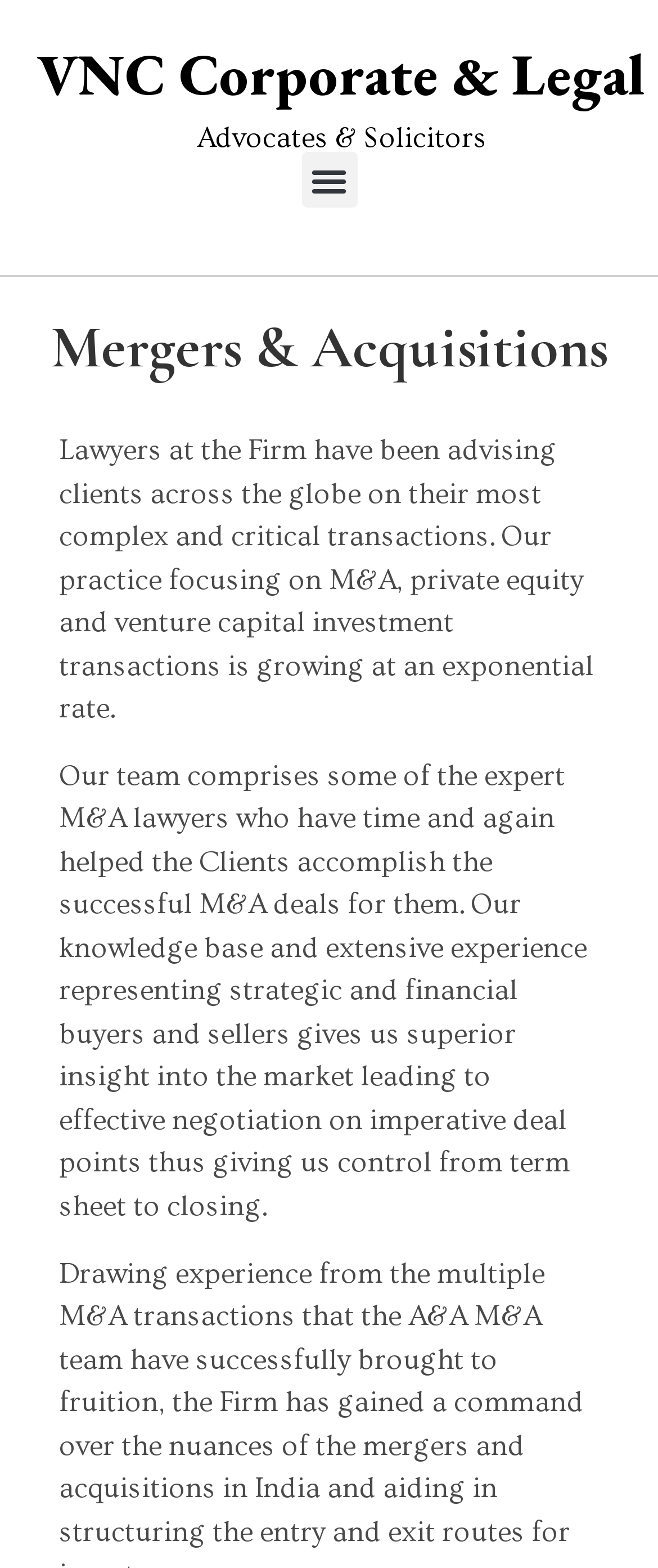Find and provide the bounding box coordinates for the UI element described with: "Advocates & Solicitors".

[0.299, 0.078, 0.74, 0.098]